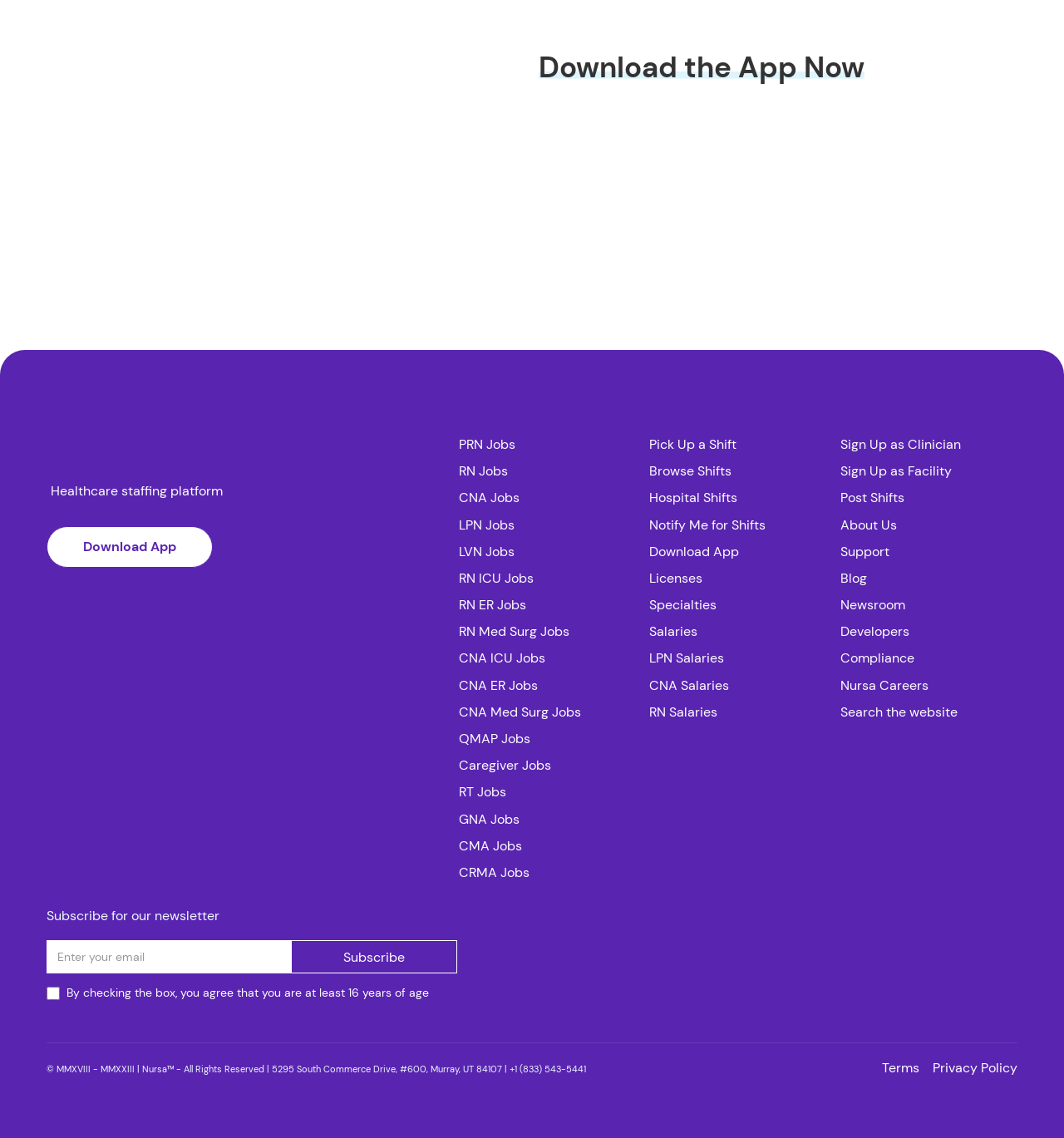Locate the bounding box coordinates of the element I should click to achieve the following instruction: "Subscribe for our newsletter".

[0.044, 0.826, 0.273, 0.856]